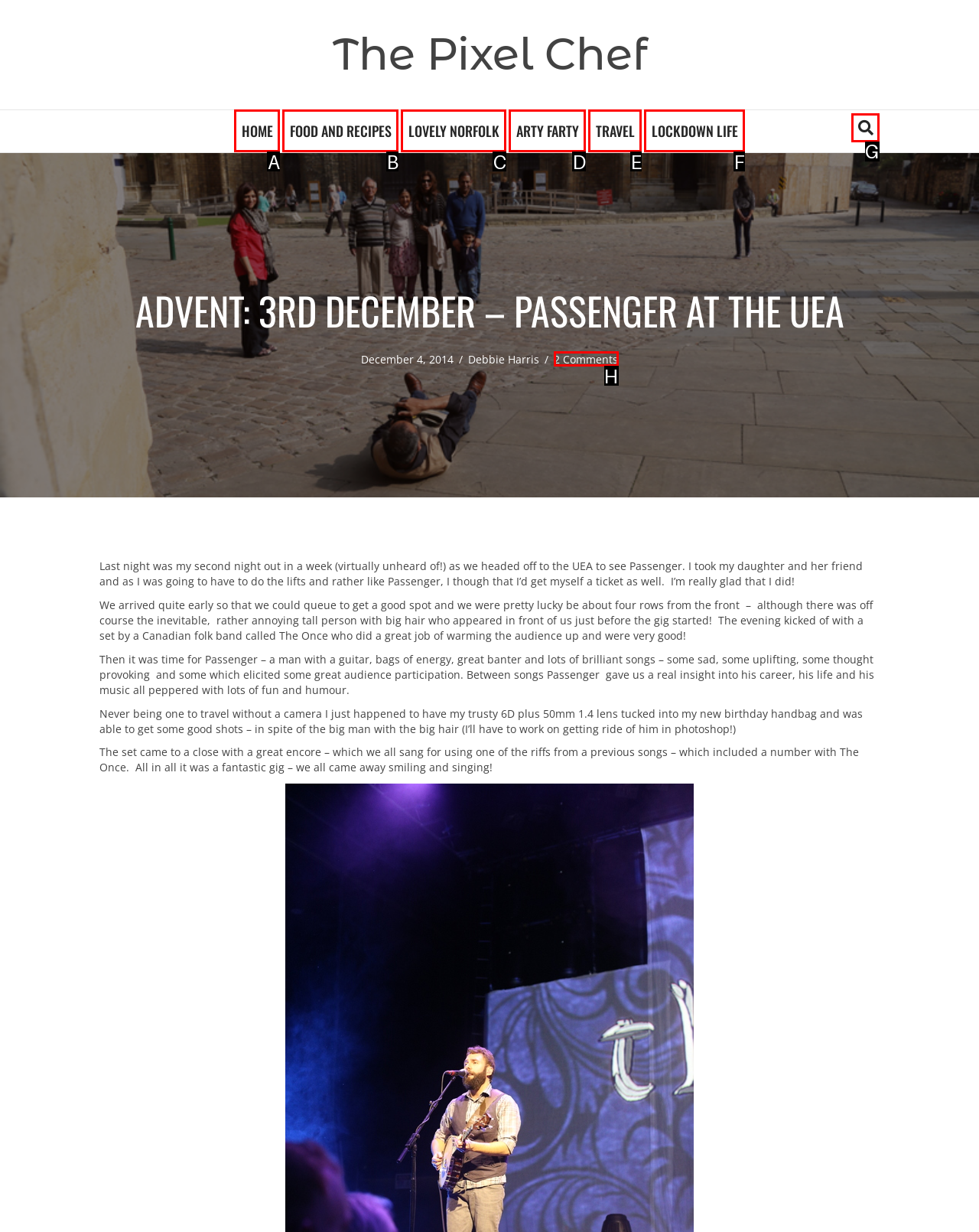Select the correct HTML element to complete the following task: Search for something
Provide the letter of the choice directly from the given options.

G